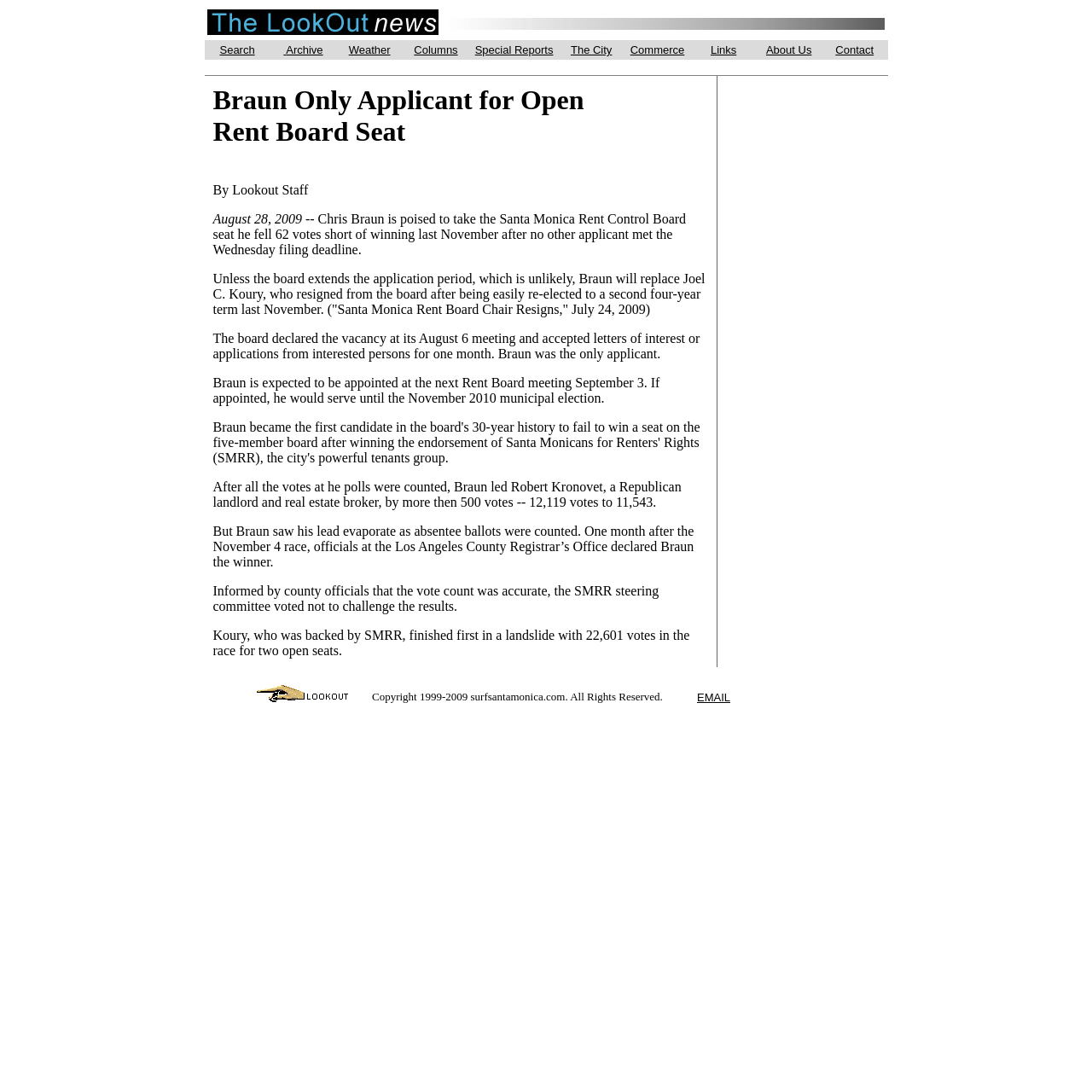What is the name of the applicant for the Rent Board Seat?
Using the visual information from the image, give a one-word or short-phrase answer.

Chris Braun